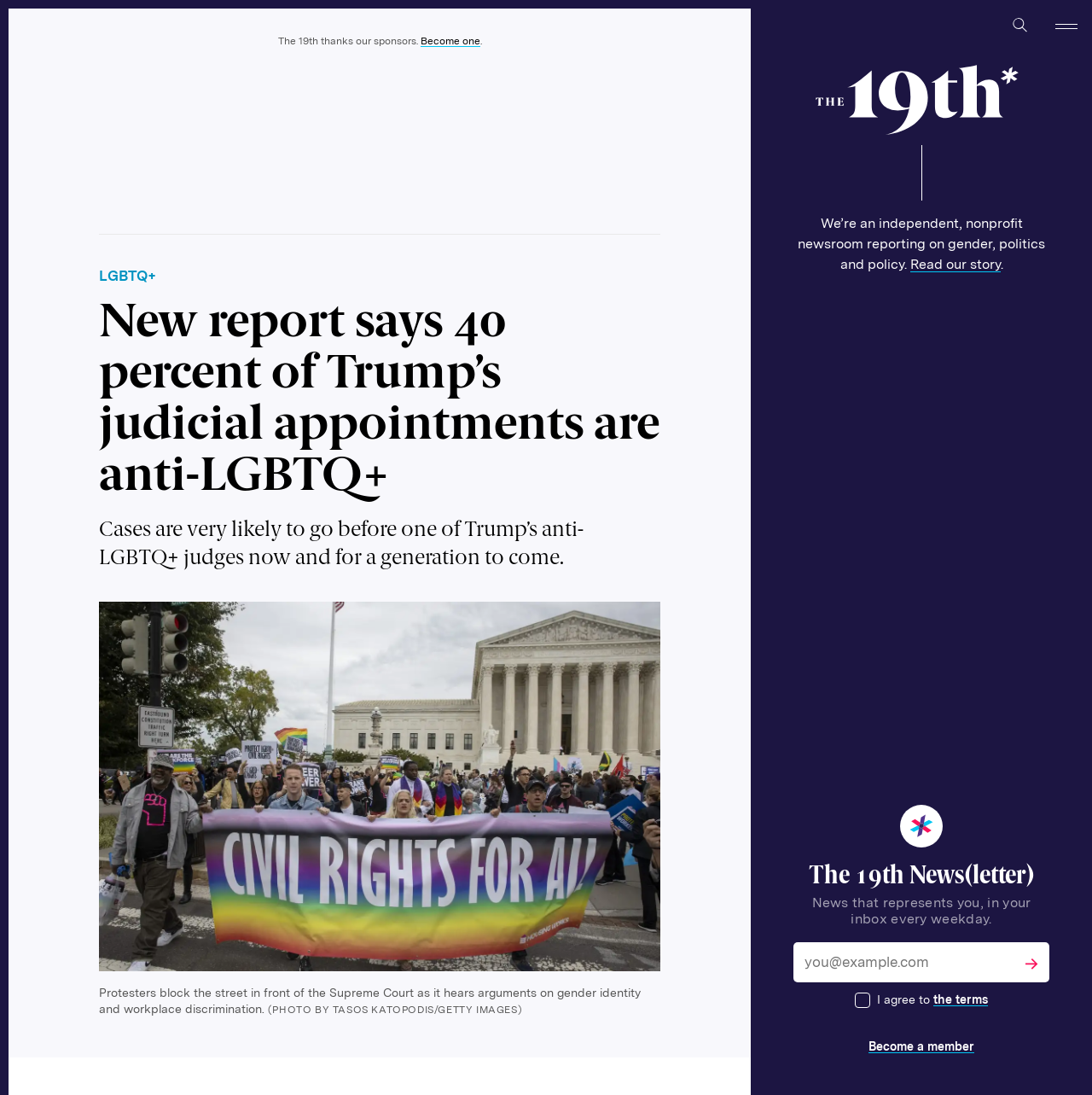Please provide the bounding box coordinates for the element that needs to be clicked to perform the instruction: "Open the menu". The coordinates must consist of four float numbers between 0 and 1, formatted as [left, top, right, bottom].

[0.953, 0.0, 1.0, 0.047]